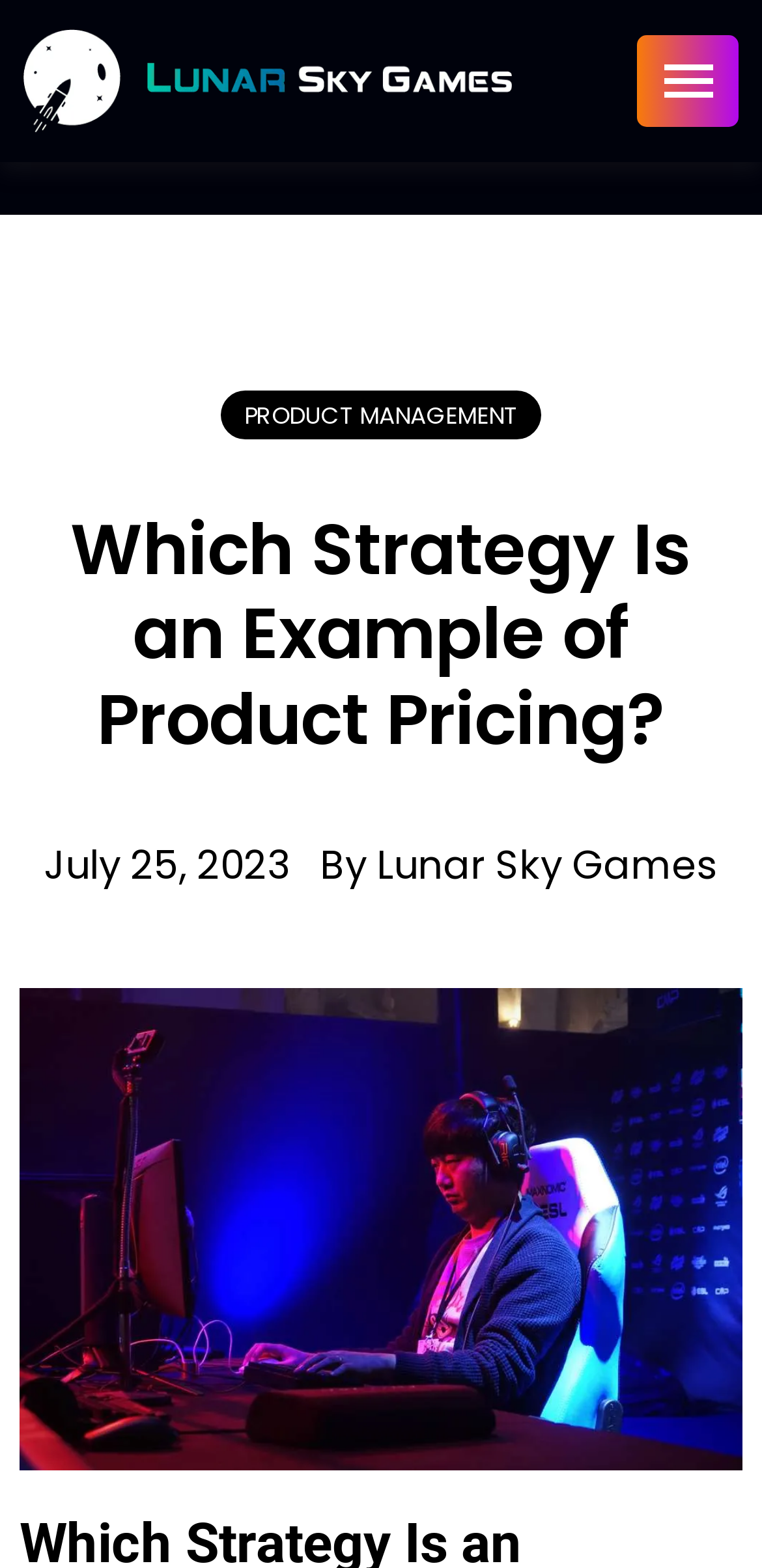Is there a button on the webpage?
Please elaborate on the answer to the question with detailed information.

I found a button element located at [0.836, 0.023, 0.969, 0.081] which suggests that there is a button on the webpage.